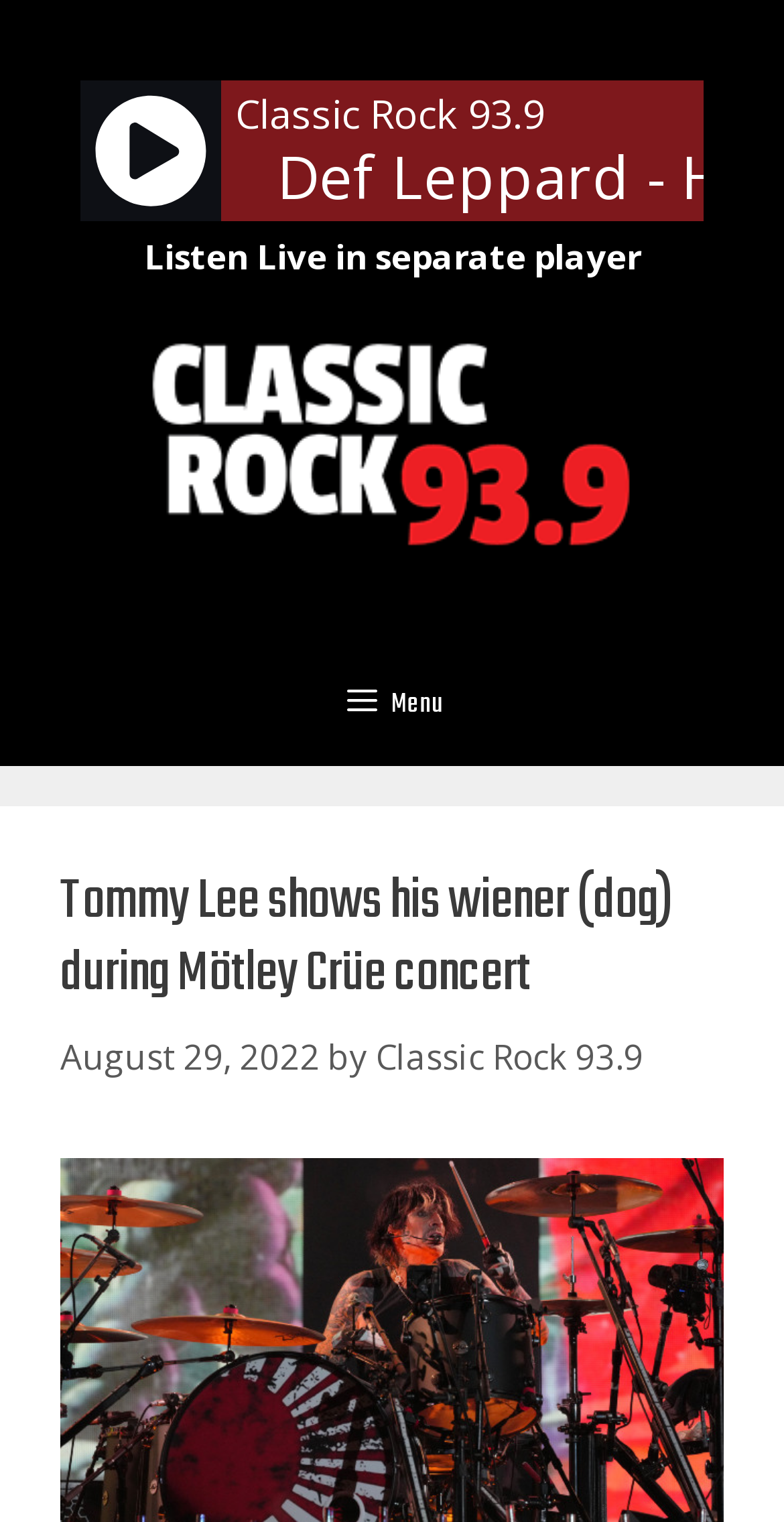Please find the bounding box coordinates in the format (top-left x, top-left y, bottom-right x, bottom-right y) for the given element description. Ensure the coordinates are floating point numbers between 0 and 1. Description: Classic Rock 93.9

[0.479, 0.679, 0.821, 0.709]